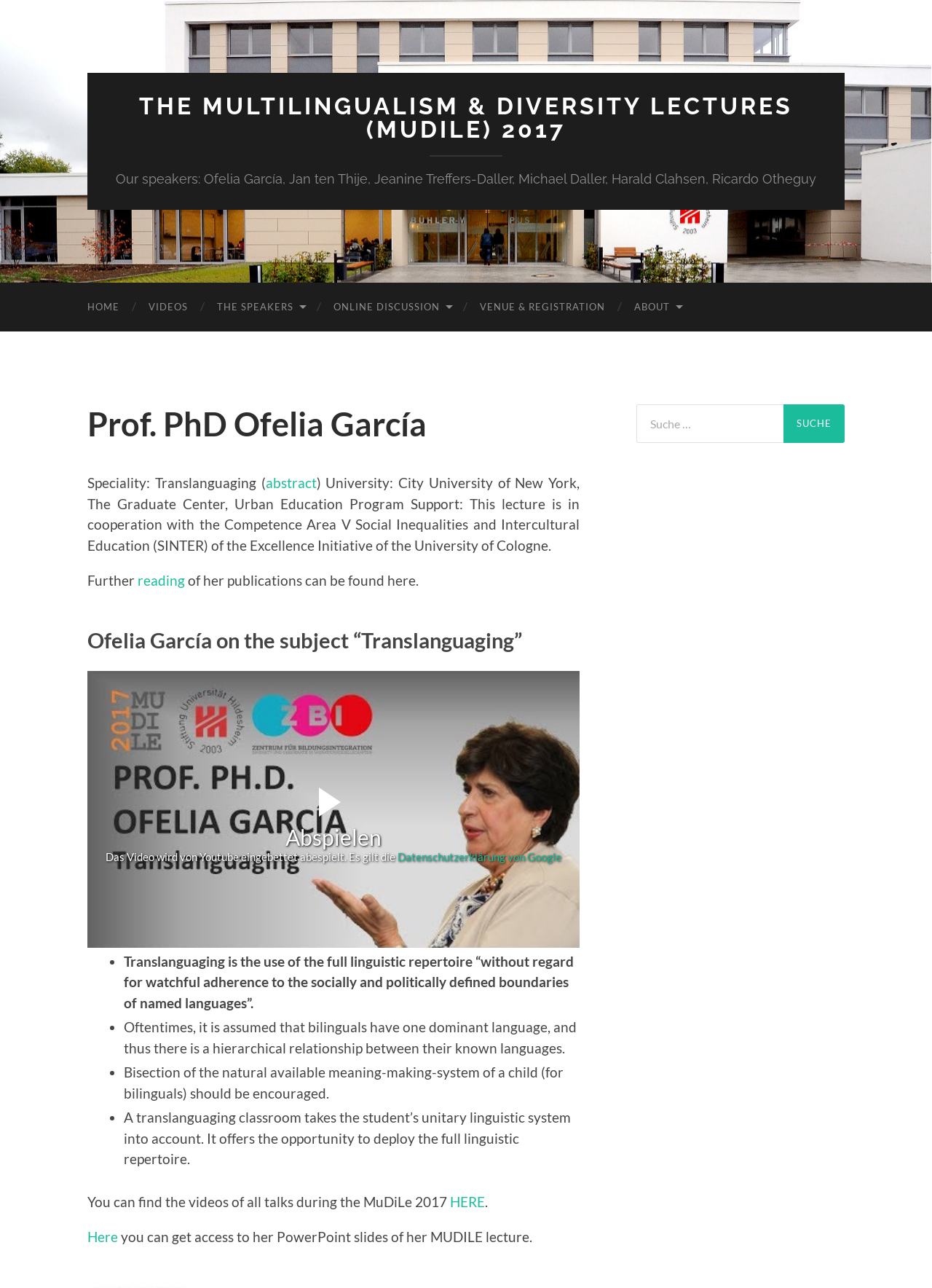Can you specify the bounding box coordinates for the region that should be clicked to fulfill this instruction: "Search for something on the website".

[0.683, 0.314, 0.841, 0.344]